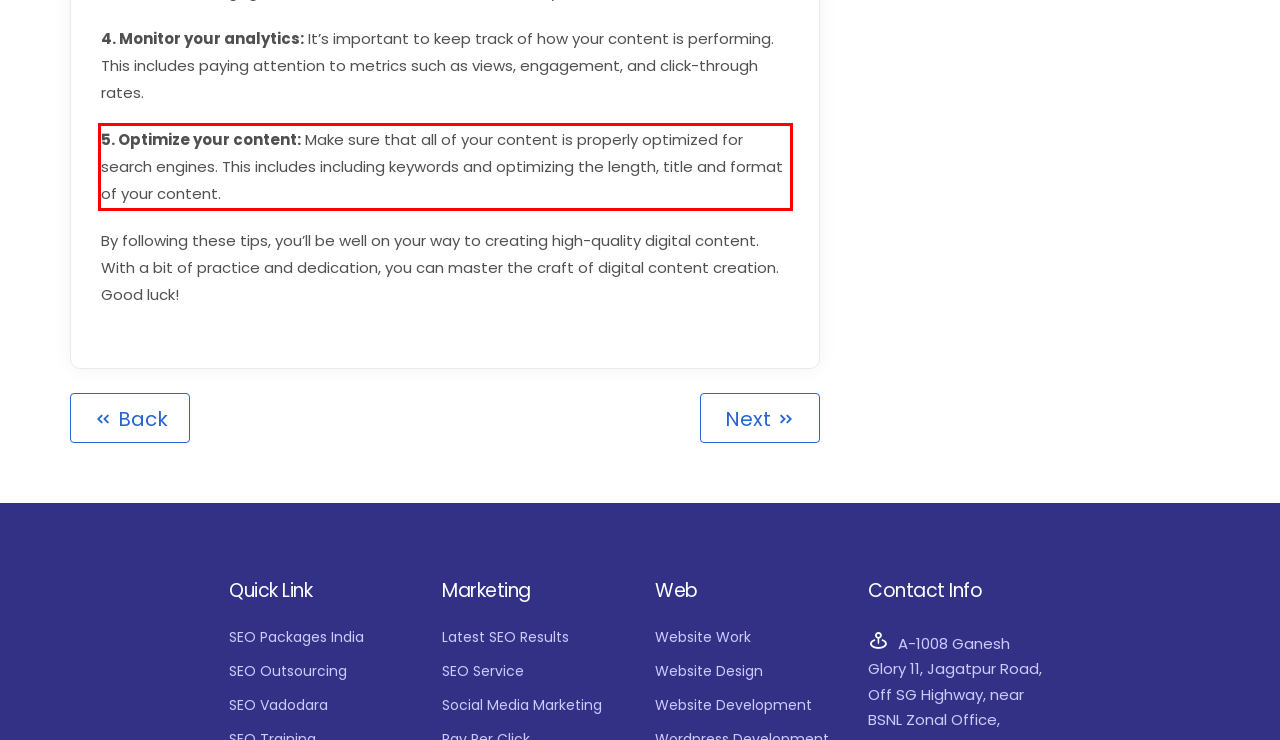Please use OCR to extract the text content from the red bounding box in the provided webpage screenshot.

5. Optimize your content: Make sure that all of your content is properly optimized for search engines. This includes including keywords and optimizing the length, title and format of your content.